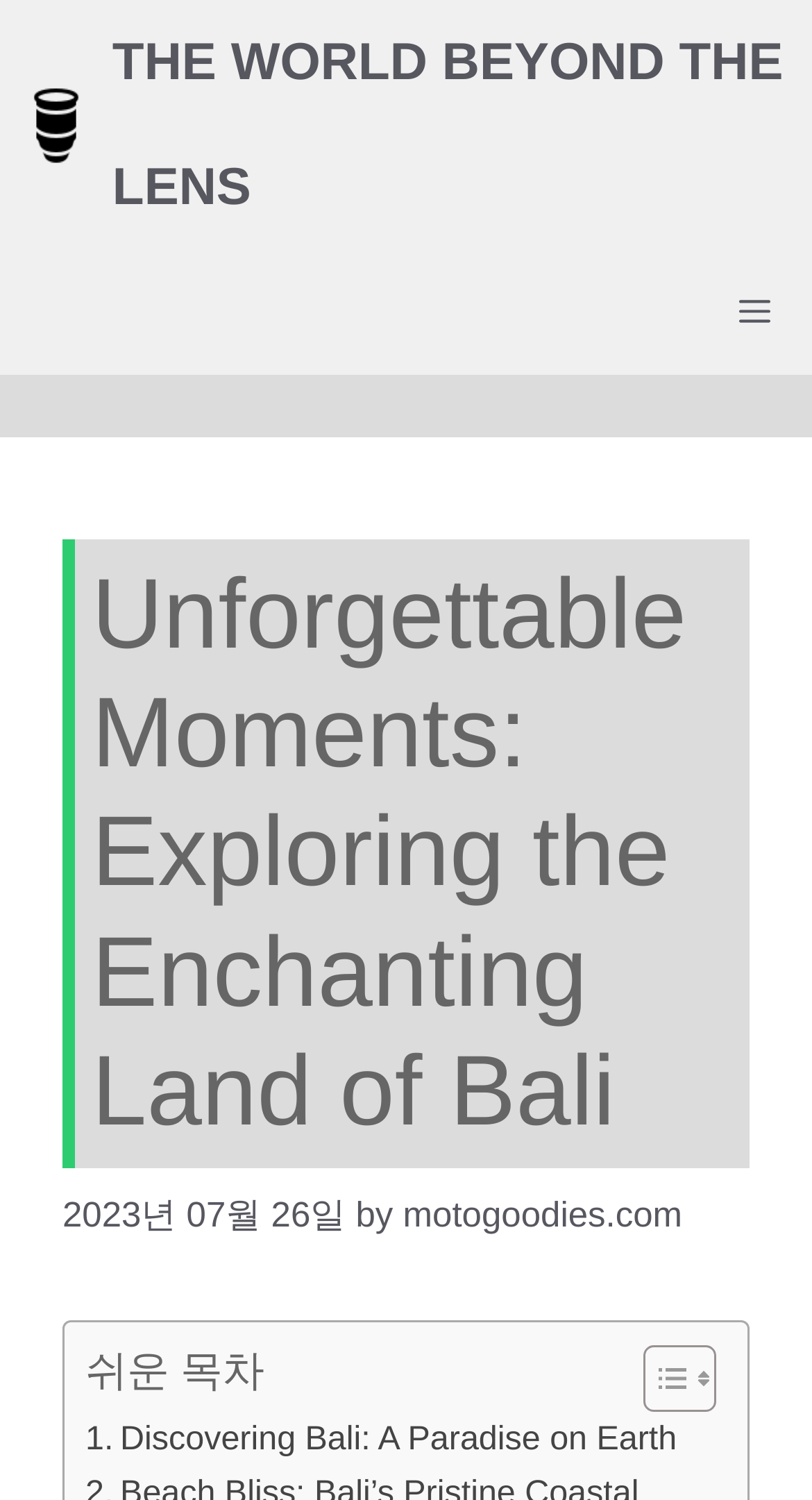What is the text of the first link in the article?
By examining the image, provide a one-word or phrase answer.

Discovering Bali: A Paradise on Earth